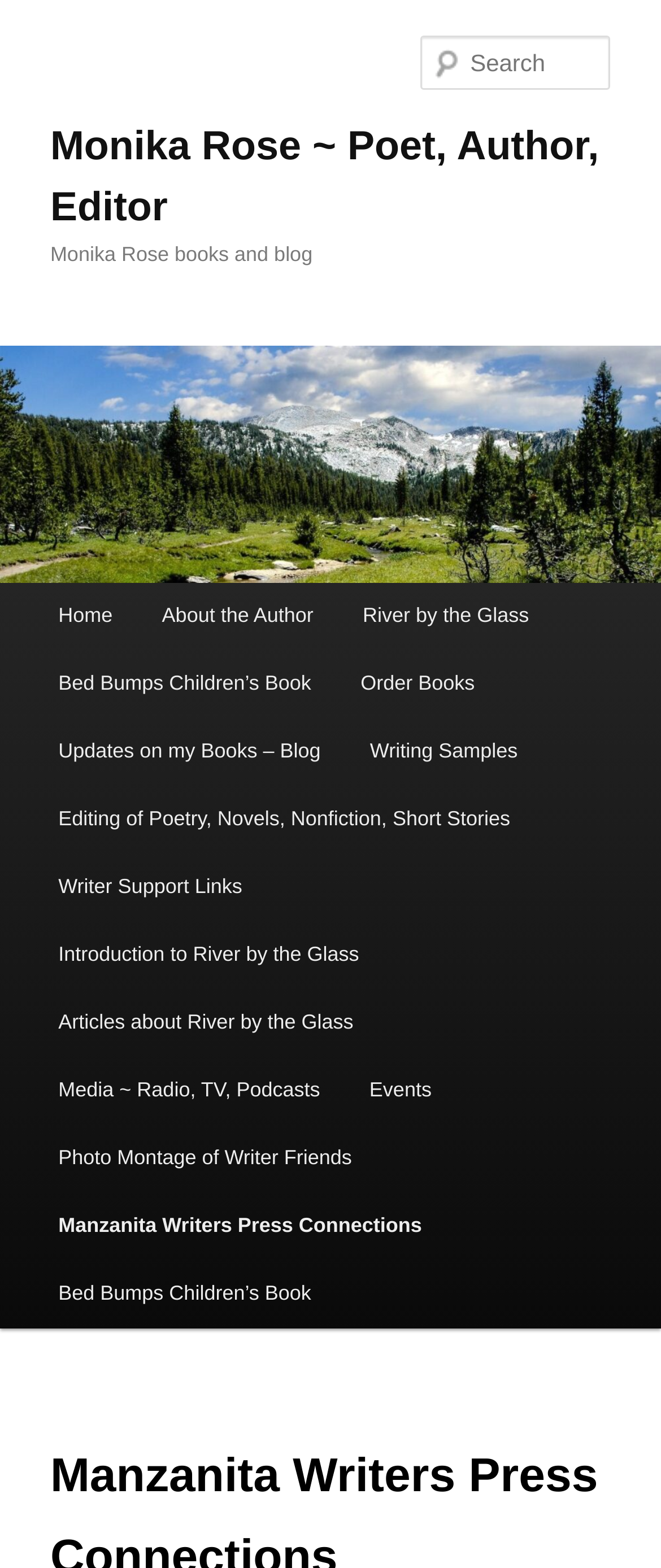Identify the bounding box coordinates for the element that needs to be clicked to fulfill this instruction: "Explore writing samples". Provide the coordinates in the format of four float numbers between 0 and 1: [left, top, right, bottom].

[0.522, 0.458, 0.82, 0.501]